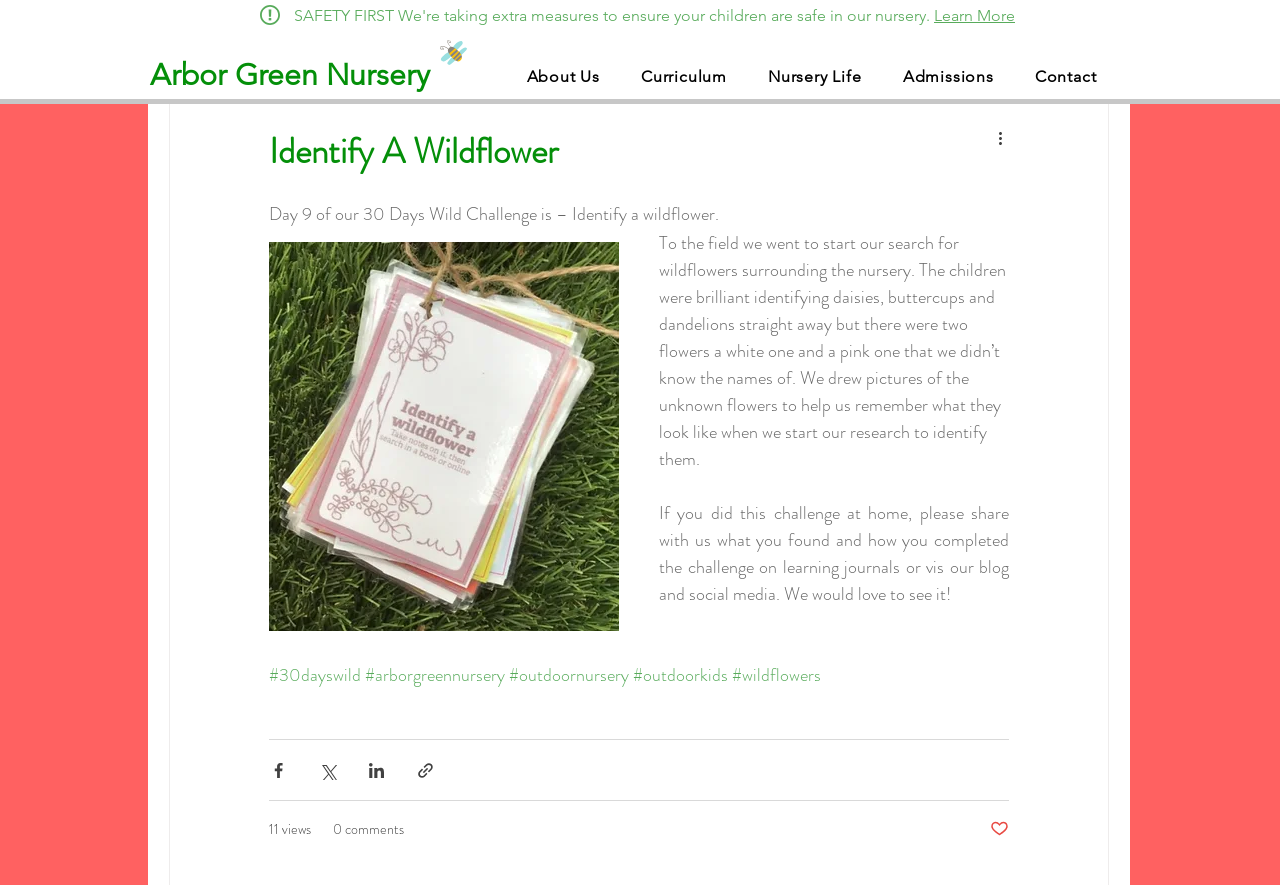Locate the bounding box coordinates of the element to click to perform the following action: 'Learn more about the wildflower challenge'. The coordinates should be given as four float values between 0 and 1, in the form of [left, top, right, bottom].

[0.73, 0.007, 0.793, 0.028]